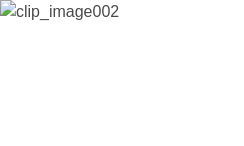Who is quoted in the surrounding text?
We need a detailed and meticulous answer to the question.

The surrounding text emphasizes the importance of being concise when delivering information and highlights a famous quotation attributed to Thomas Jefferson, which is 'The most valuable of all talents is that of never using two words when one will do'.